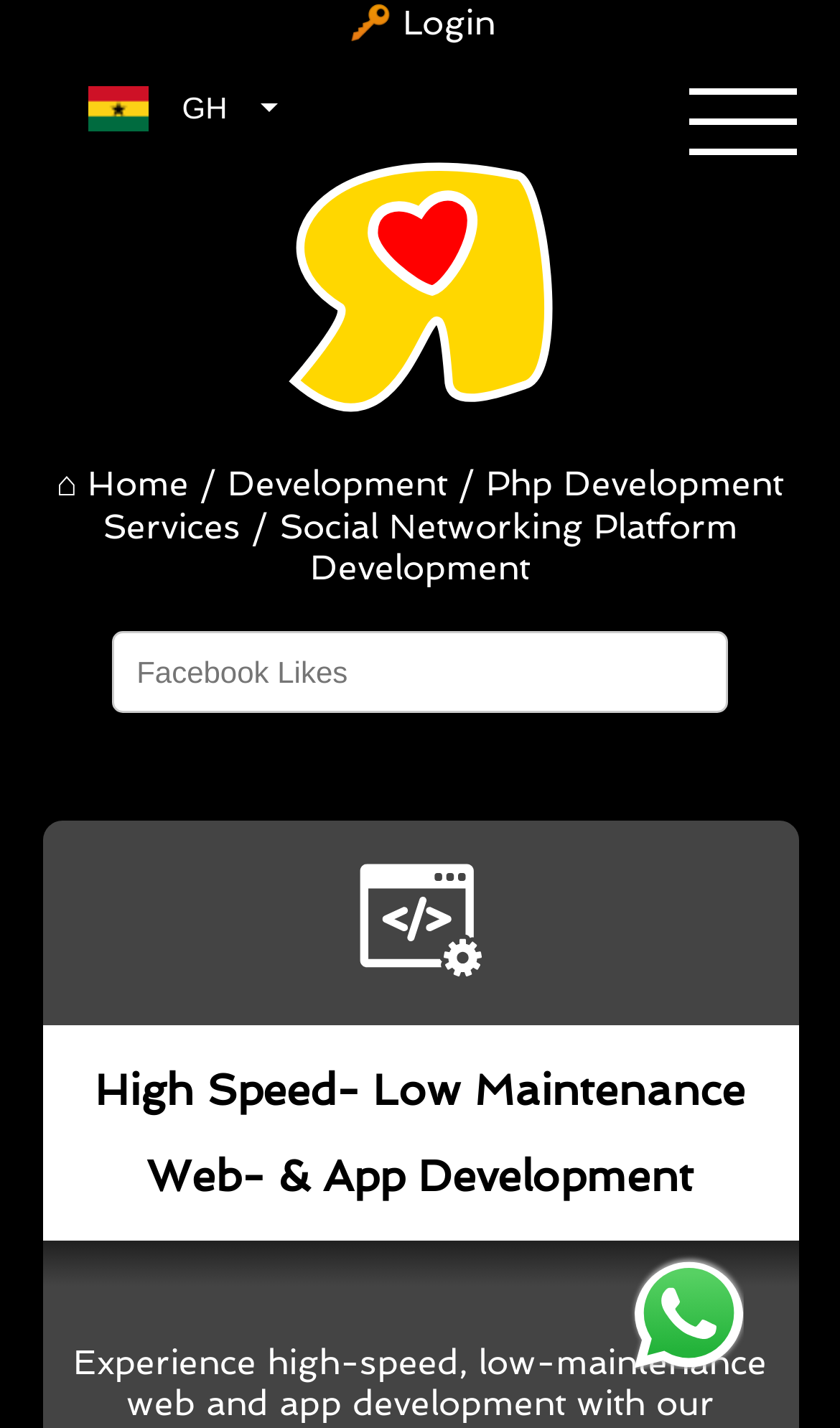Extract the primary header of the webpage and generate its text.

High Speed- Low Maintenance Web- & App Development